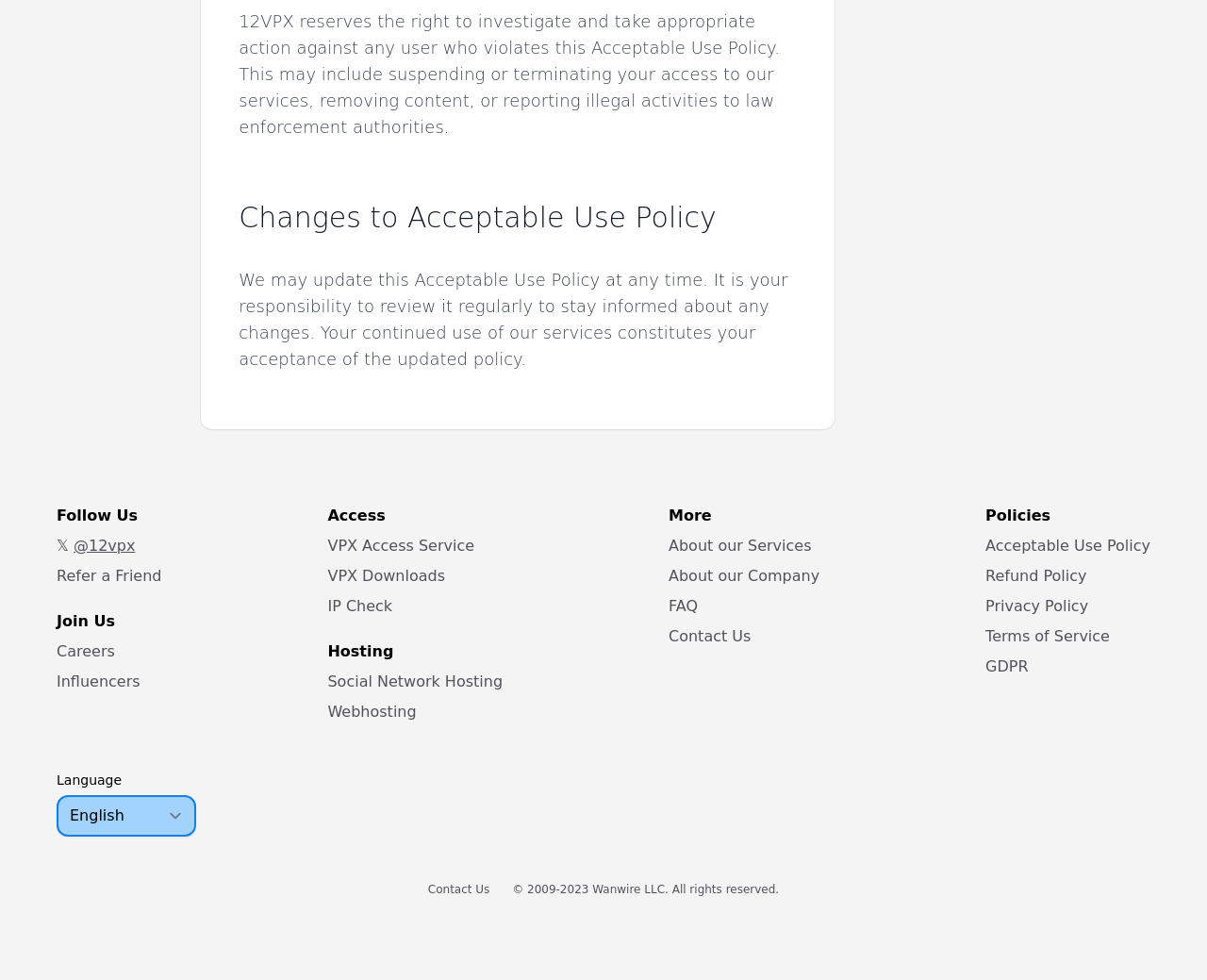Locate the bounding box coordinates of the element I should click to achieve the following instruction: "Refer a friend".

[0.047, 0.578, 0.134, 0.596]